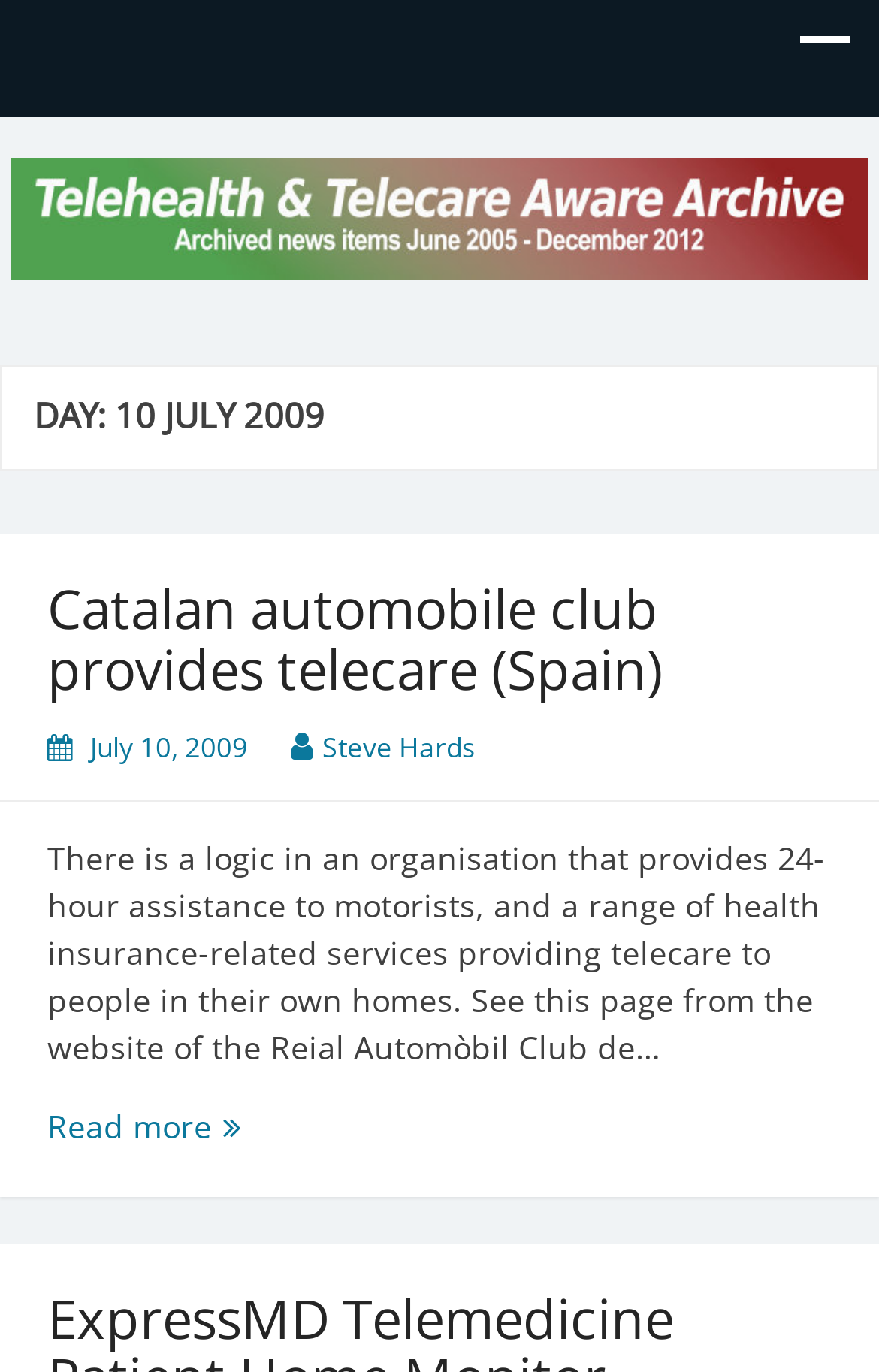What is the date of the article?
Examine the image and provide an in-depth answer to the question.

The date of the article can be found in the header section of the webpage, specifically in the 'DAY: 10 JULY 2009' heading.